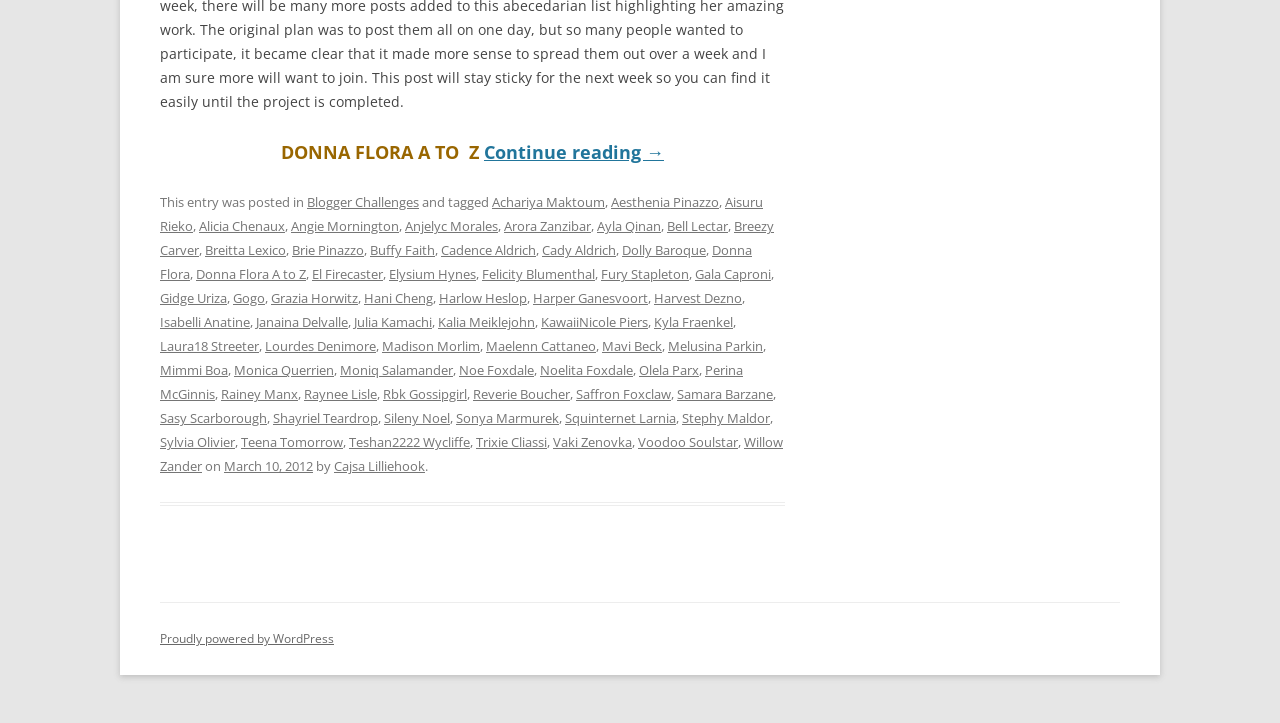Determine the bounding box coordinates of the element that should be clicked to execute the following command: "Click on the 'Continue reading →' link".

[0.378, 0.193, 0.519, 0.226]